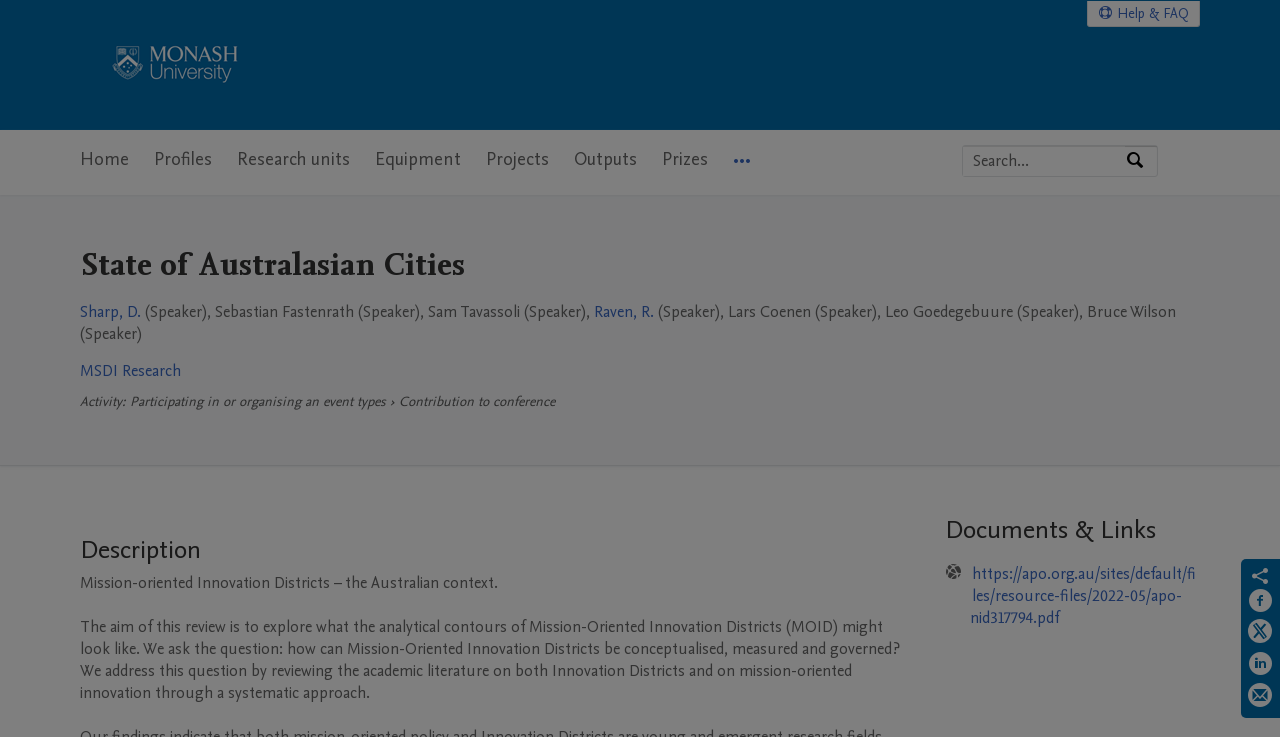What is the purpose of the search bar?
We need a detailed and exhaustive answer to the question. Please elaborate.

The question asks for the purpose of the search bar, which can be found by looking at the text next to the search bar, which says 'Search by expertise, name or affiliation'. This suggests that the search bar is used to search for people or entities based on their expertise, name, or affiliation.